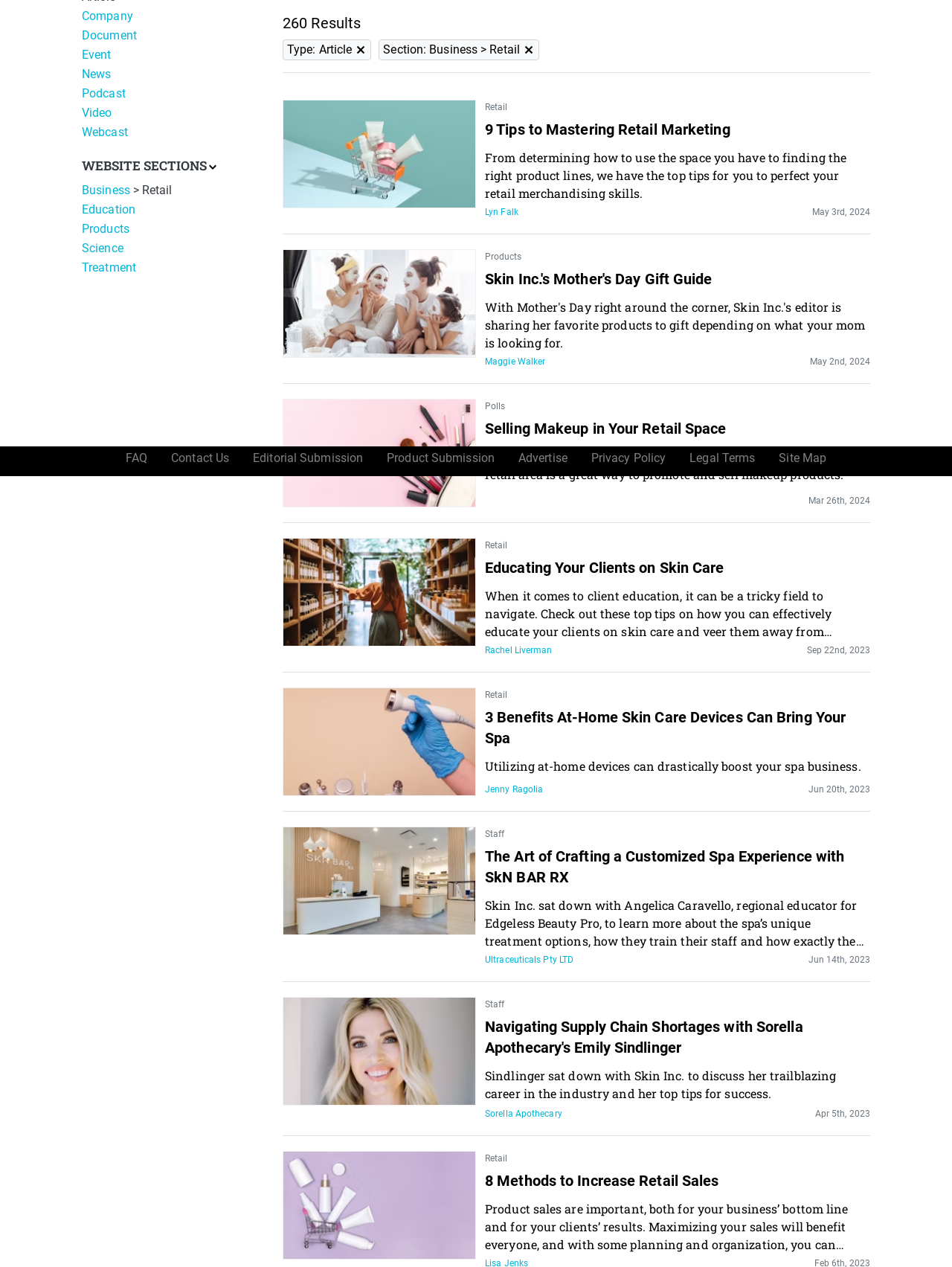Provide the bounding box coordinates of the HTML element described by the text: "alt="Adobe Stock 315280771"".

[0.297, 0.315, 0.5, 0.401]